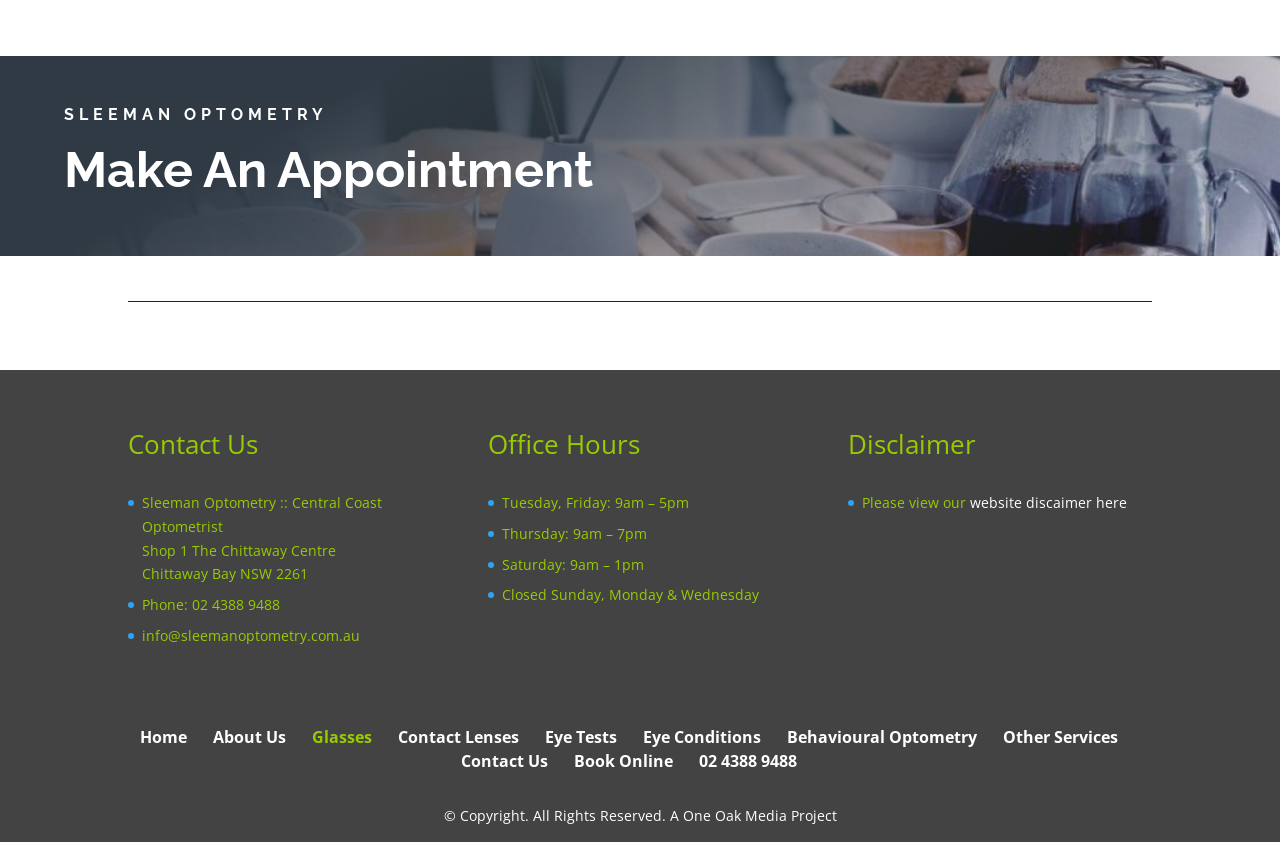Can you pinpoint the bounding box coordinates for the clickable element required for this instruction: "click the 'M31' link"? The coordinates should be four float numbers between 0 and 1, i.e., [left, top, right, bottom].

None